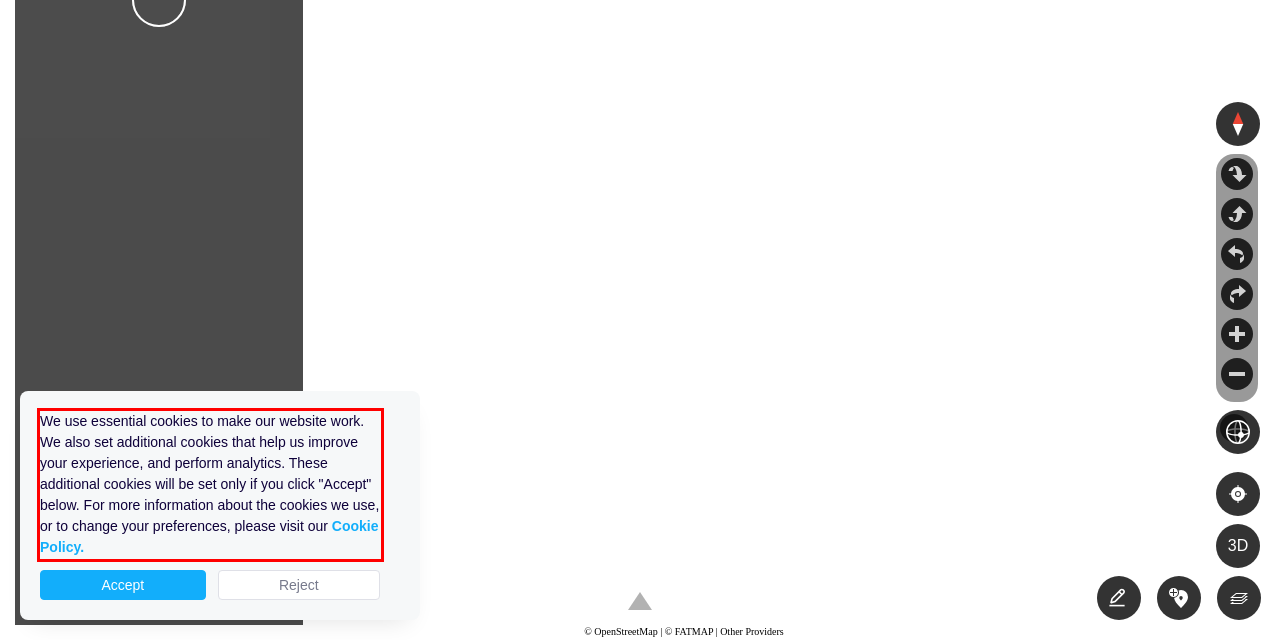Please recognize and transcribe the text located inside the red bounding box in the webpage image.

We use essential cookies to make our website work. We also set additional cookies that help us improve your experience, and perform analytics. These additional cookies will be set only if you click "Accept" below. For more information about the cookies we use, or to change your preferences, please visit our Cookie Policy.